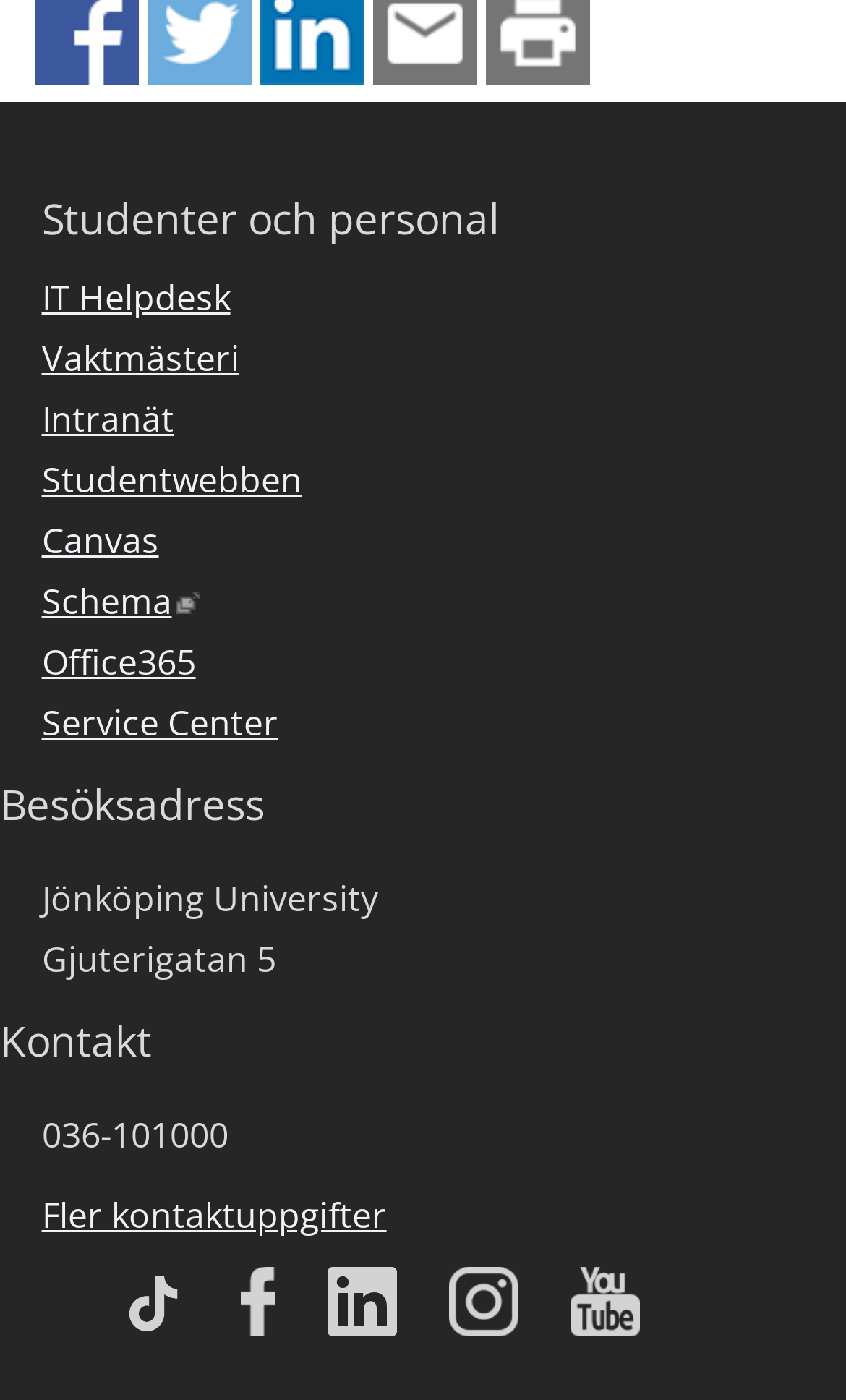Using the element description: "alt="View our youtube channel"", determine the bounding box coordinates for the specified UI element. The coordinates should be four float numbers between 0 and 1, [left, top, right, bottom].

[0.117, 0.928, 0.25, 0.962]